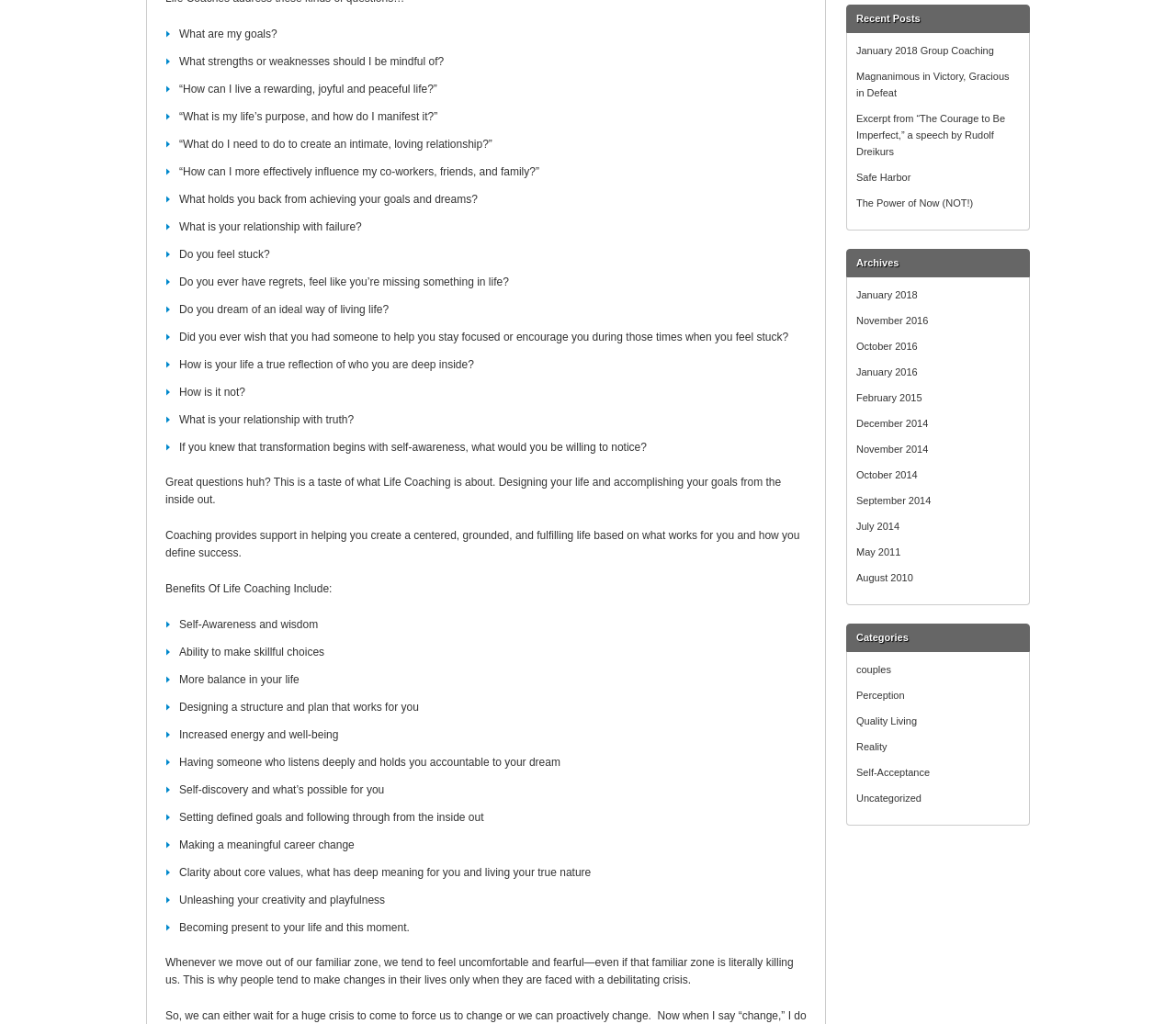Using the format (top-left x, top-left y, bottom-right x, bottom-right y), and given the element description, identify the bounding box coordinates within the screenshot: Safe Harbor

[0.728, 0.168, 0.774, 0.178]